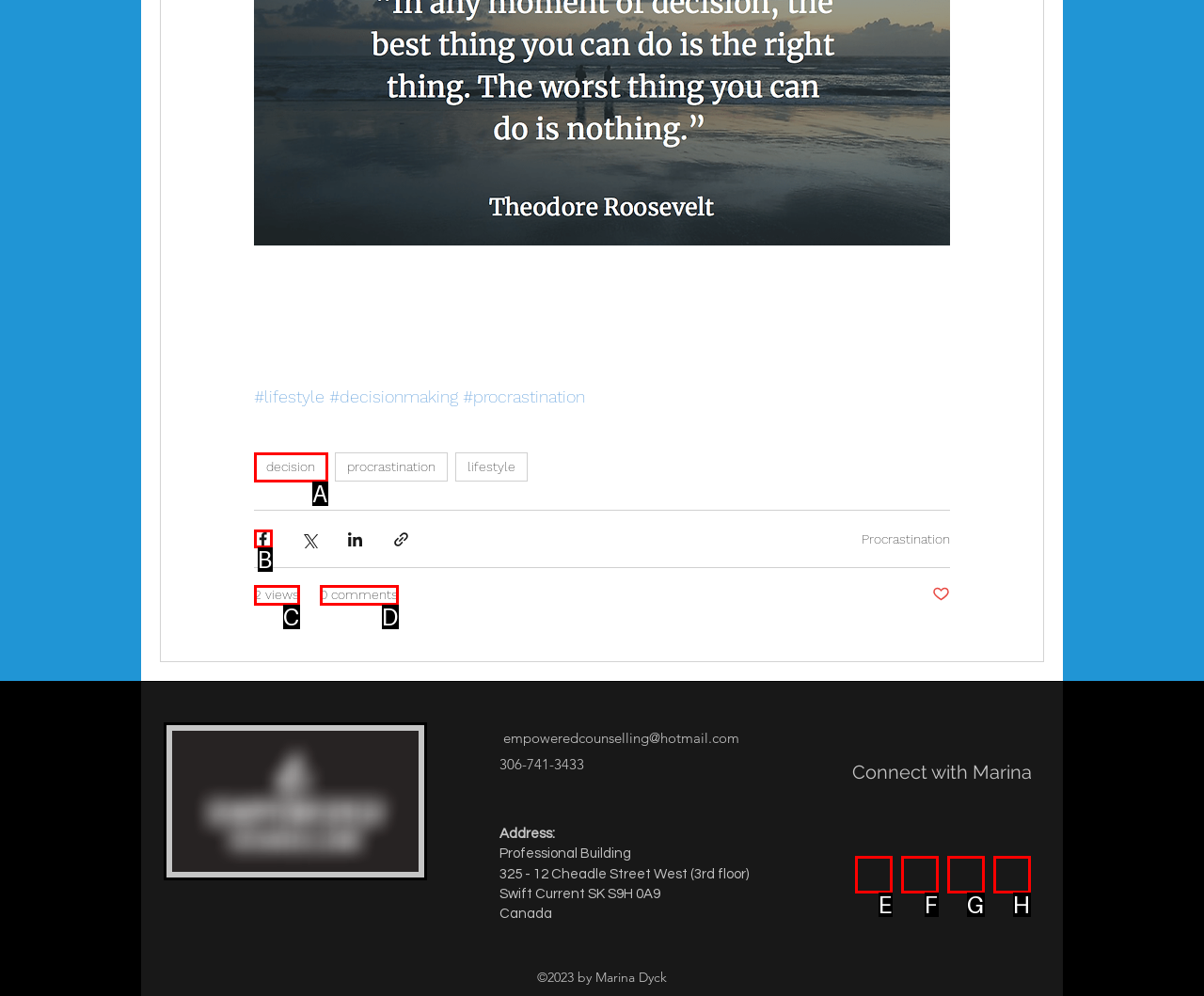Tell me which letter corresponds to the UI element that should be clicked to fulfill this instruction: Share via Facebook
Answer using the letter of the chosen option directly.

B